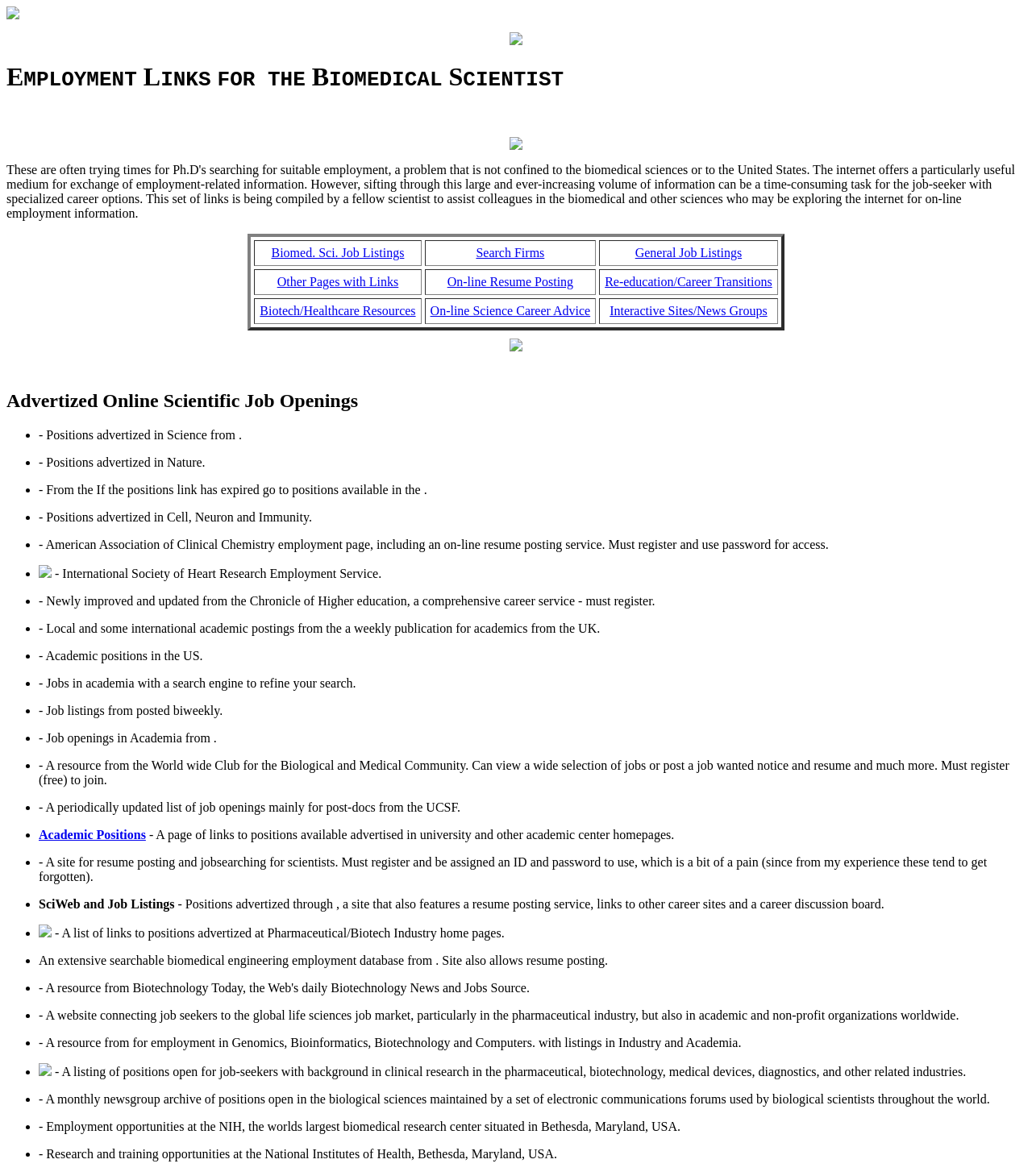What is the main purpose of this webpage?
Give a single word or phrase as your answer by examining the image.

Job search